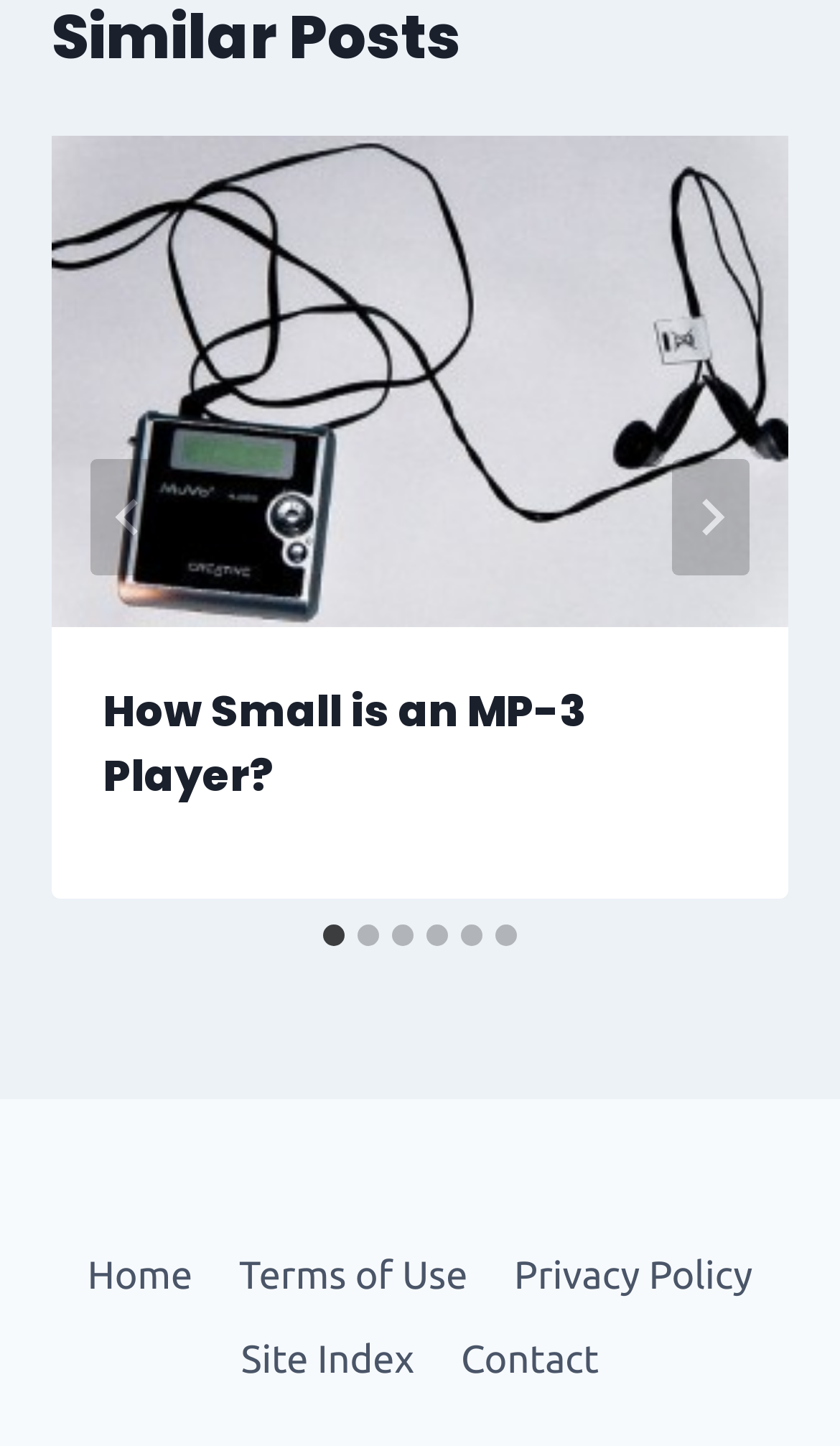Please determine the bounding box coordinates of the area that needs to be clicked to complete this task: 'Go to the last slide'. The coordinates must be four float numbers between 0 and 1, formatted as [left, top, right, bottom].

[0.108, 0.318, 0.2, 0.398]